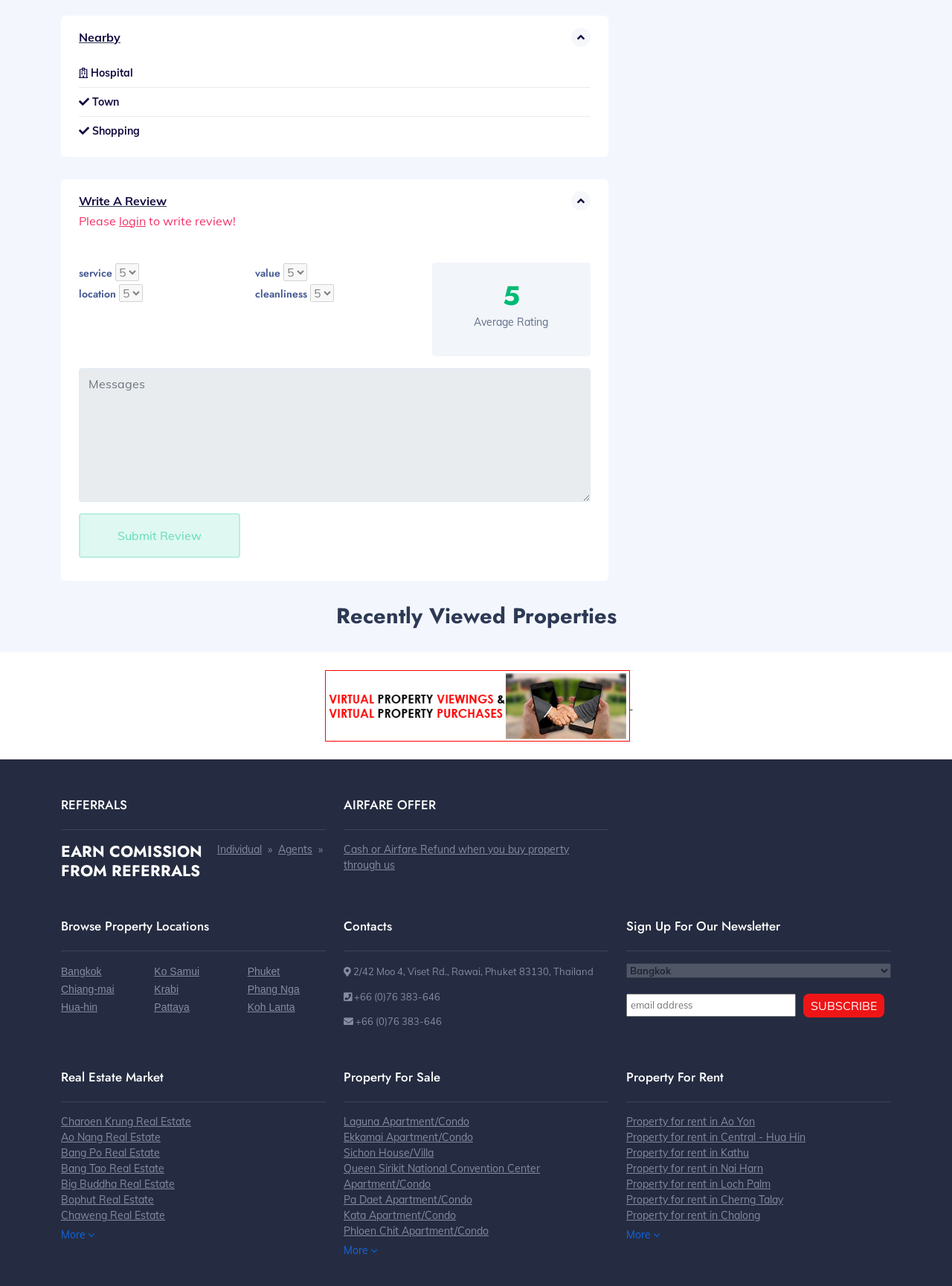What is the contact information of the real estate company?
Answer with a single word or short phrase according to what you see in the image.

2/42 Moo 4, Viset Rd., Rawai, Phuket 83130, Thailand, +66 (0)76 383-646